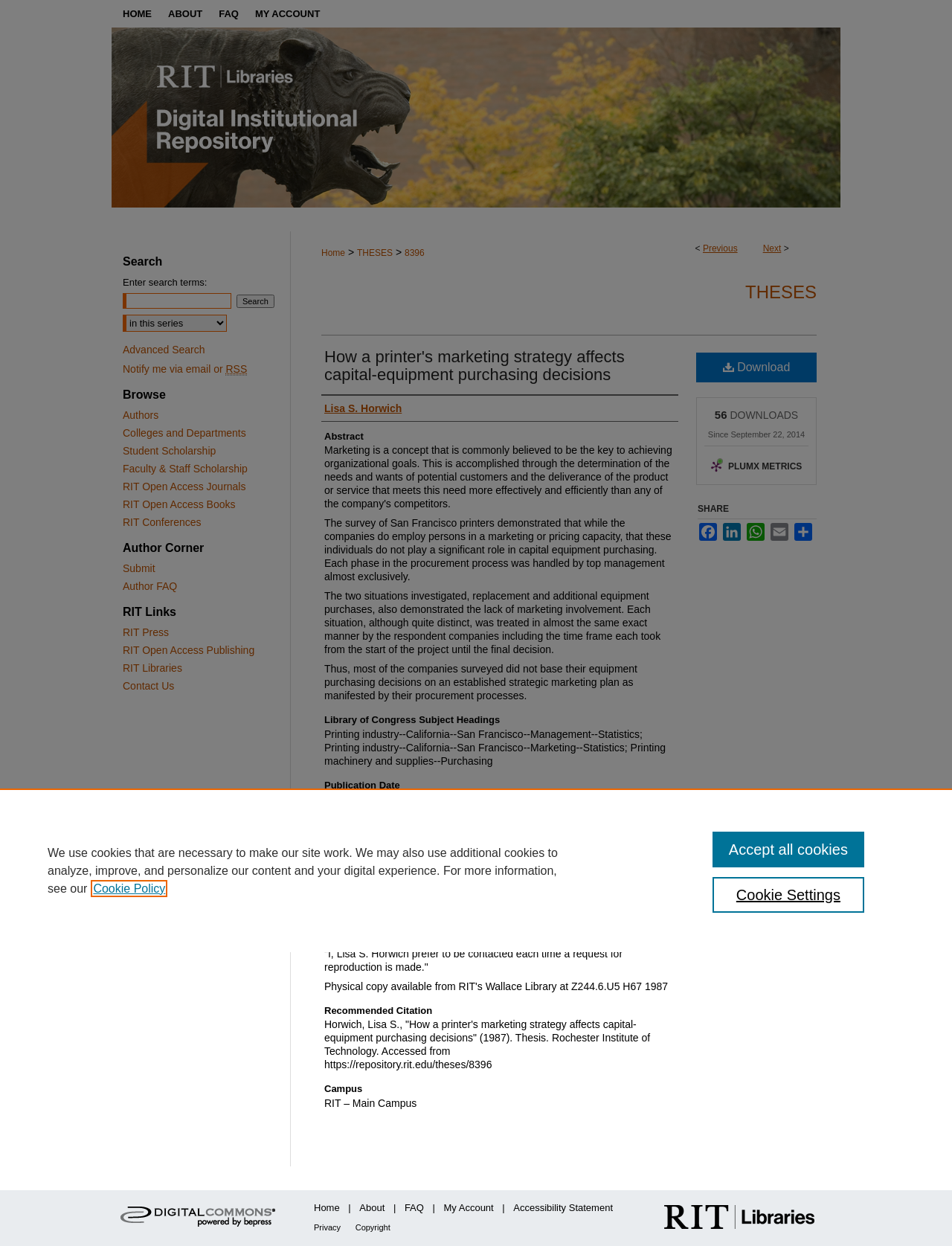Identify the bounding box coordinates of the specific part of the webpage to click to complete this instruction: "Click on the 'HOME' link".

[0.117, 0.0, 0.168, 0.022]